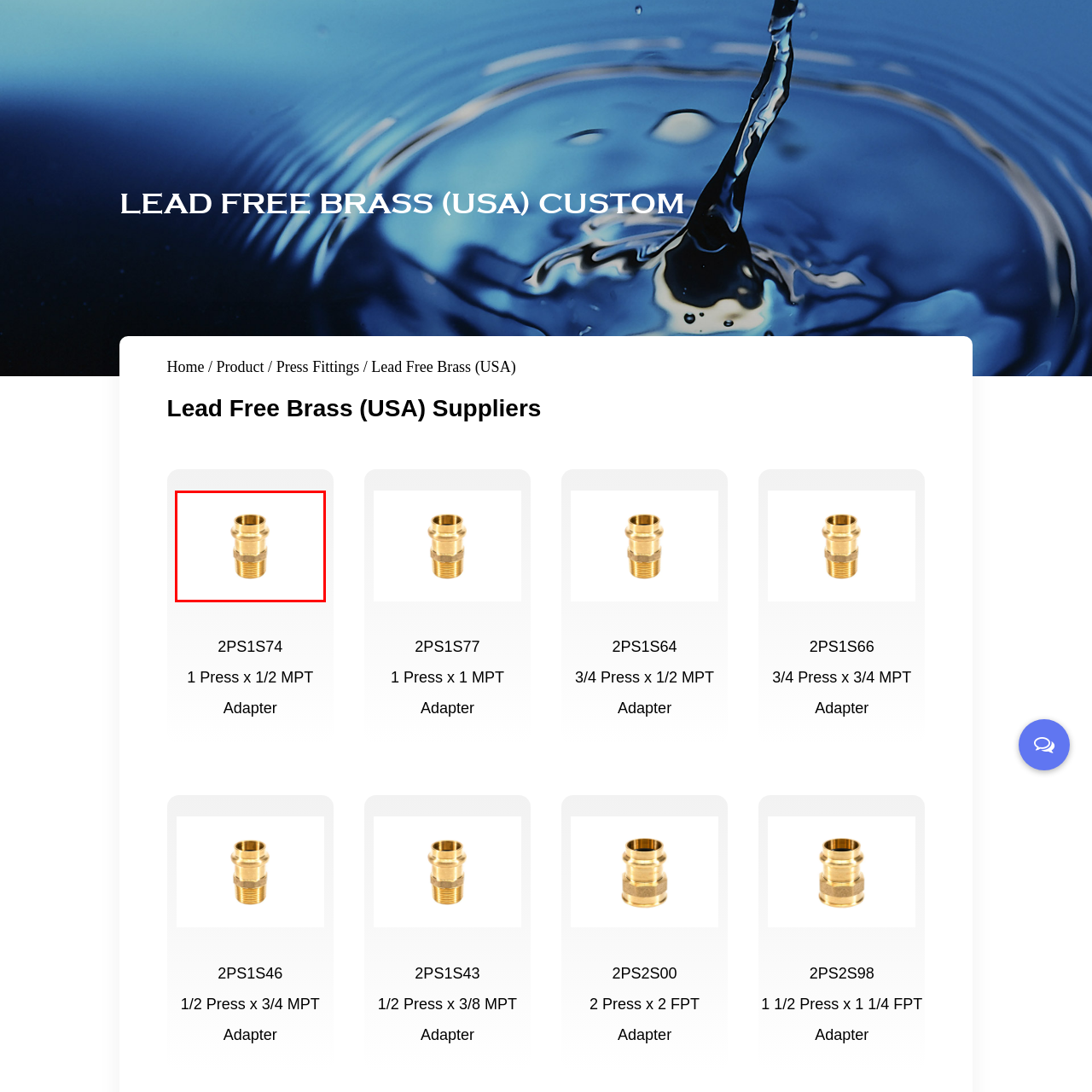Thoroughly describe the contents of the picture within the red frame.

This image displays a high-quality lead-free brass adapter, specifically the model identified as "2PS1S74." The adapter features a robust design, prominently showcasing its shiny, golden brass finish which not only provides aesthetic appeal but also ensures durability and resistance to corrosion. 

Designed for plumbing applications, this press fitting adapter has a female end and a male threaded end, allowing for seamless connections in various piping systems. Its precise dimensions facilitate easy installation and reliable performance in both residential and commercial settings. The image is set against a clean, white background, highlighting the product's details and craftsmanship.